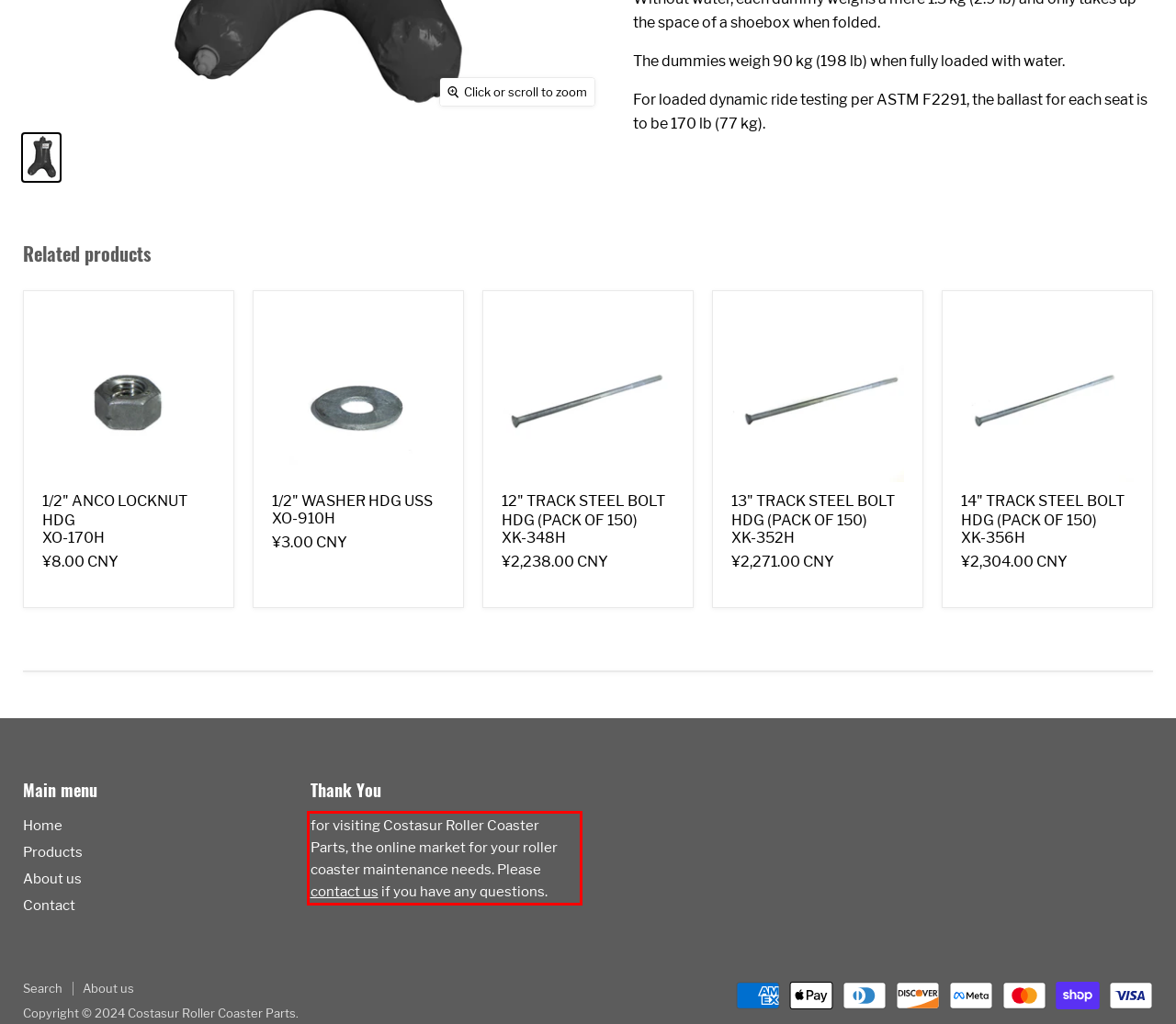Analyze the screenshot of a webpage where a red rectangle is bounding a UI element. Extract and generate the text content within this red bounding box.

for visiting Costasur Roller Coaster Parts, the online market for your roller coaster maintenance needs. Please contact us if you have any questions.